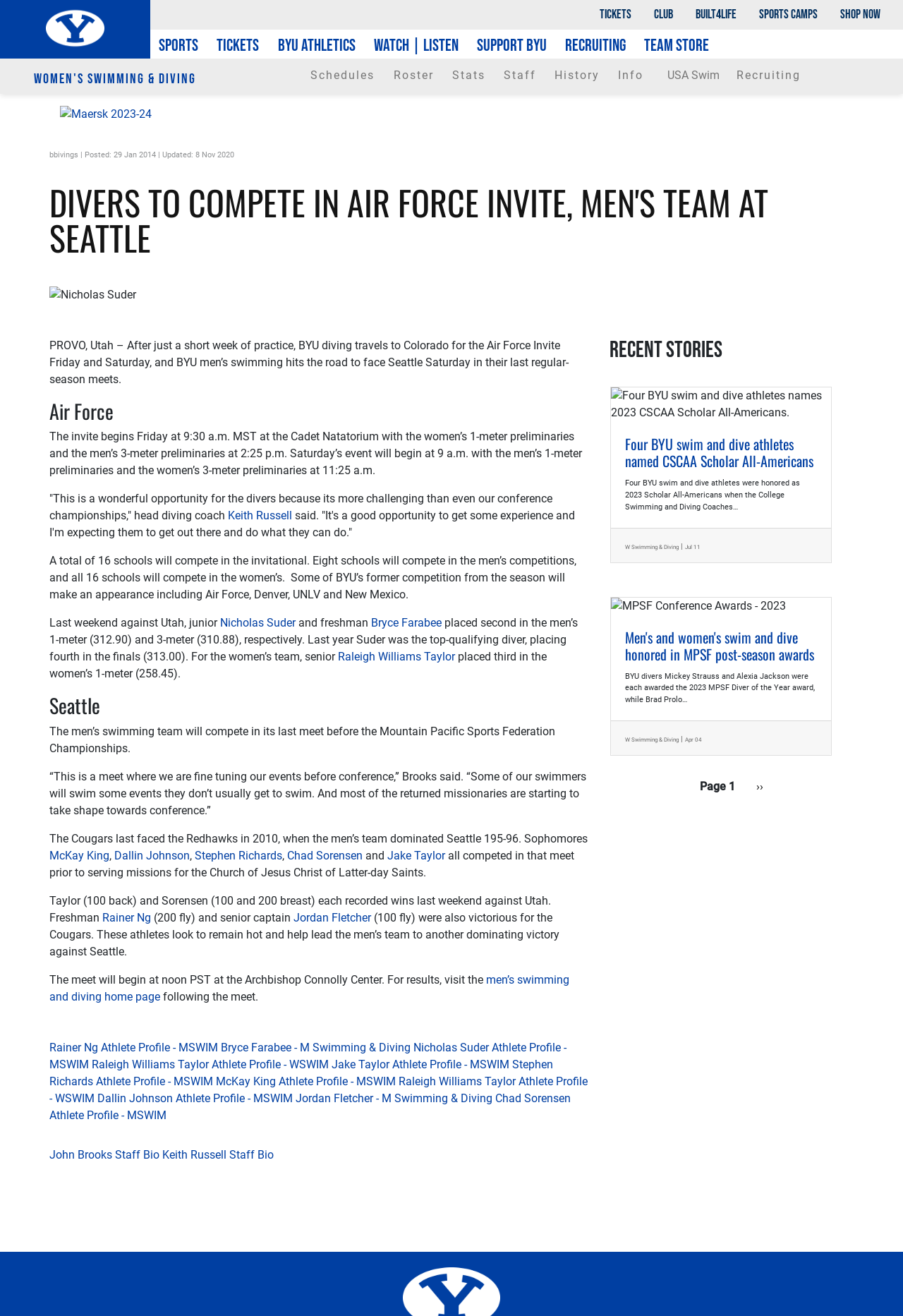Give a one-word or one-phrase response to the question:
Who is the head diving coach?

Keith Russell